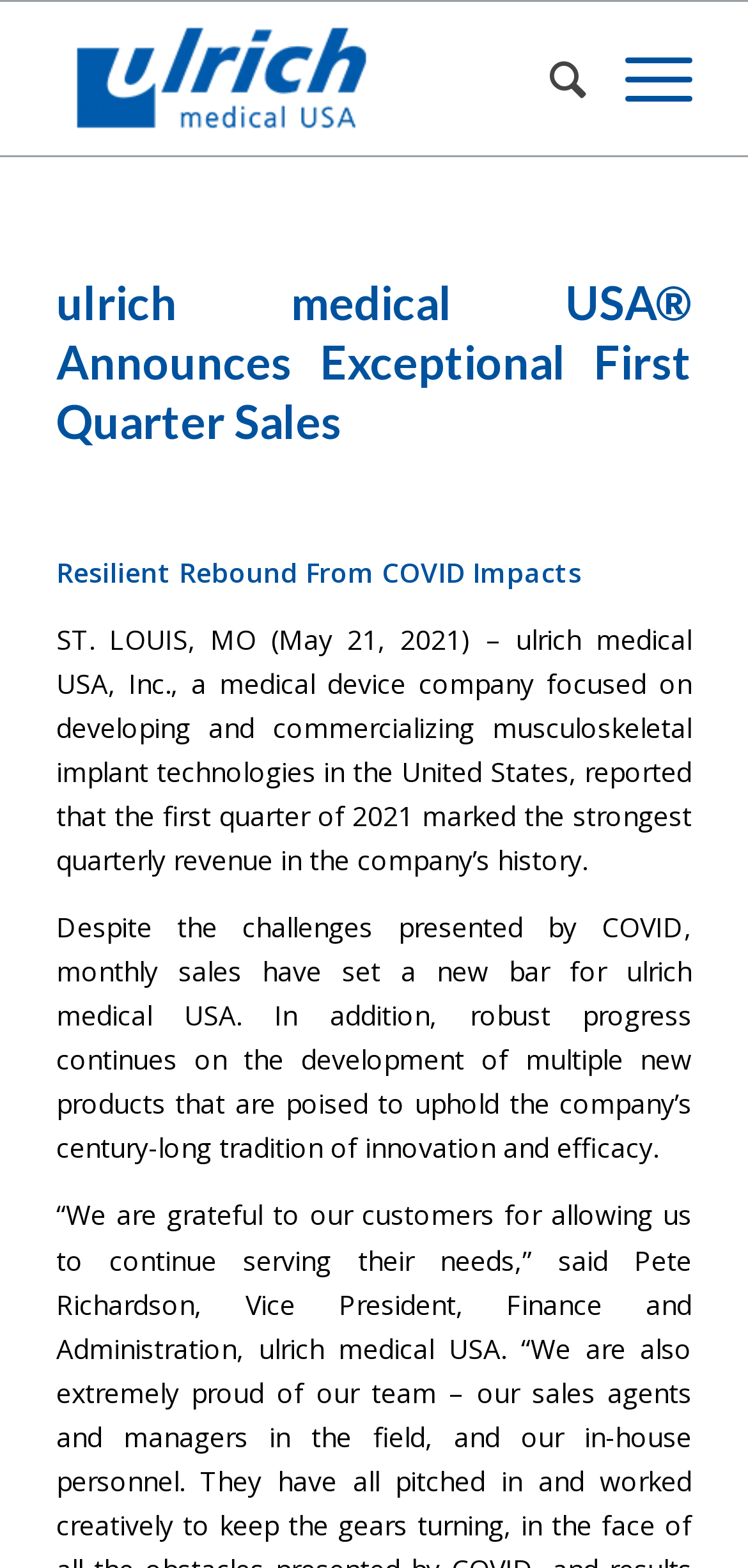Where is ulrich medical USA, Inc. located?
Please answer the question as detailed as possible based on the image.

Based on the webpage content, specifically the sentence 'ST. LOUIS, MO (May 21, 2021) – ulrich medical USA, Inc....', it is clear that ulrich medical USA, Inc. is located in ST. LOUIS, MO.